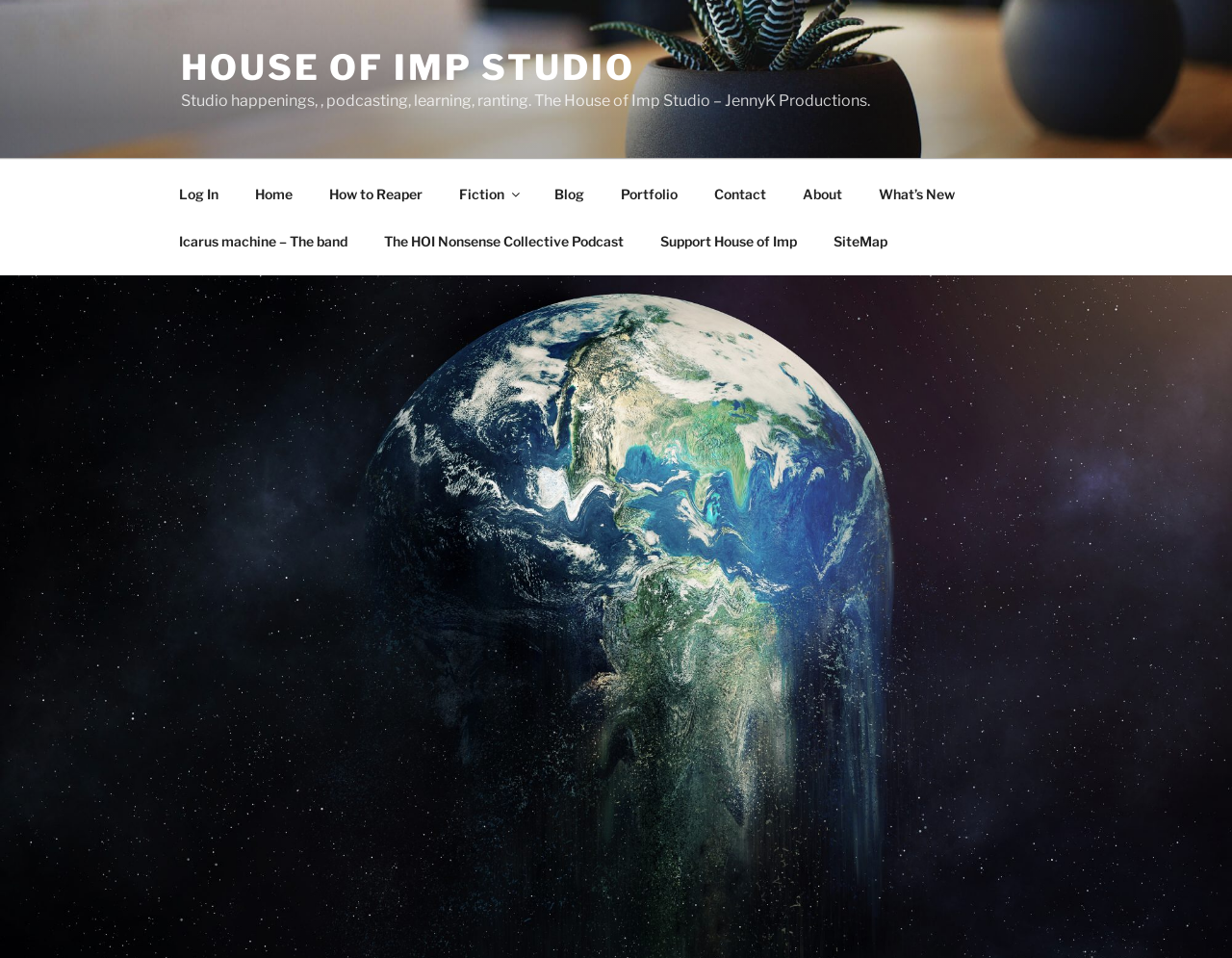Can you provide the bounding box coordinates for the element that should be clicked to implement the instruction: "read the blog"?

[0.436, 0.177, 0.488, 0.227]